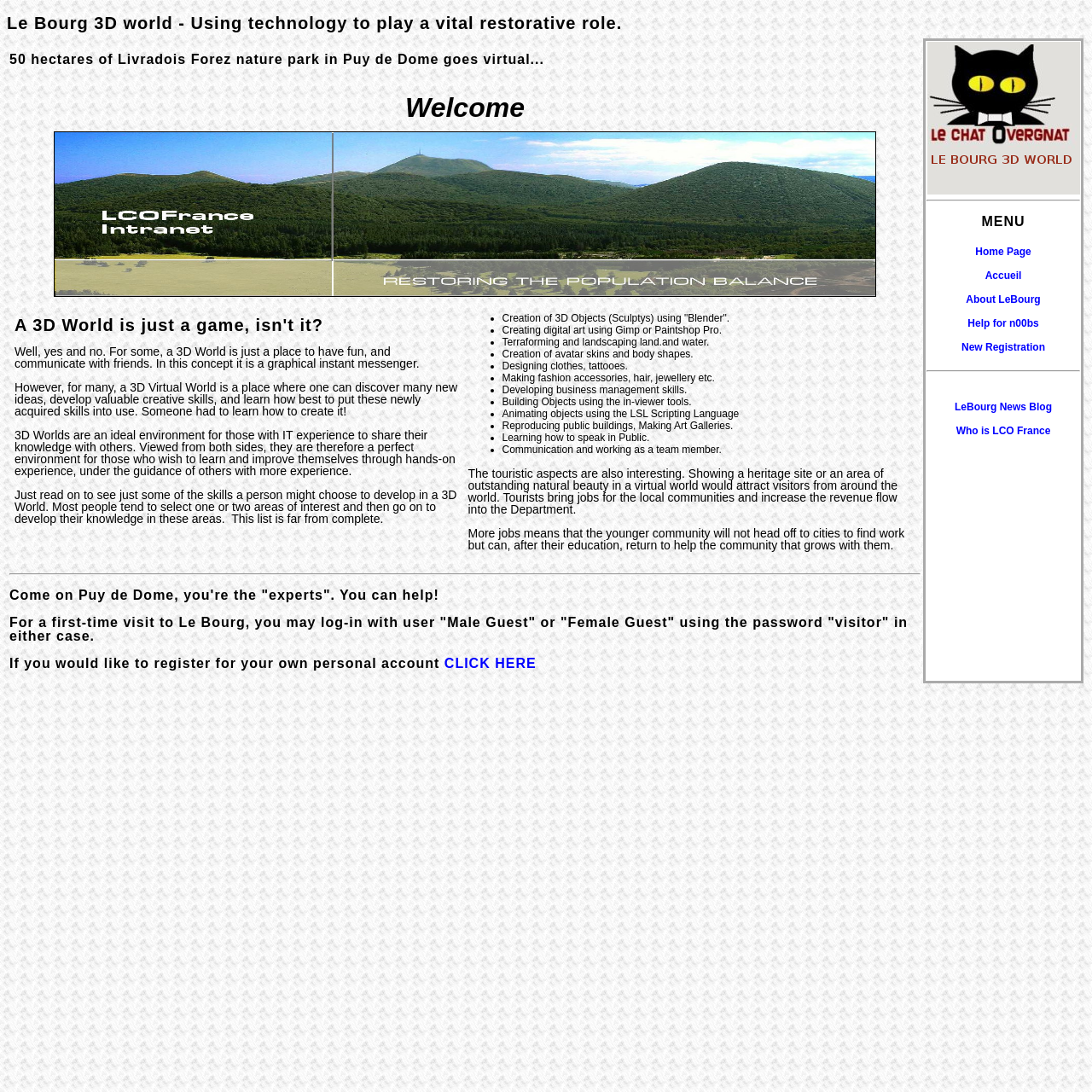Can you find the bounding box coordinates for the element to click on to achieve the instruction: "Visit the LeBourg News Blog"?

[0.874, 0.367, 0.963, 0.378]